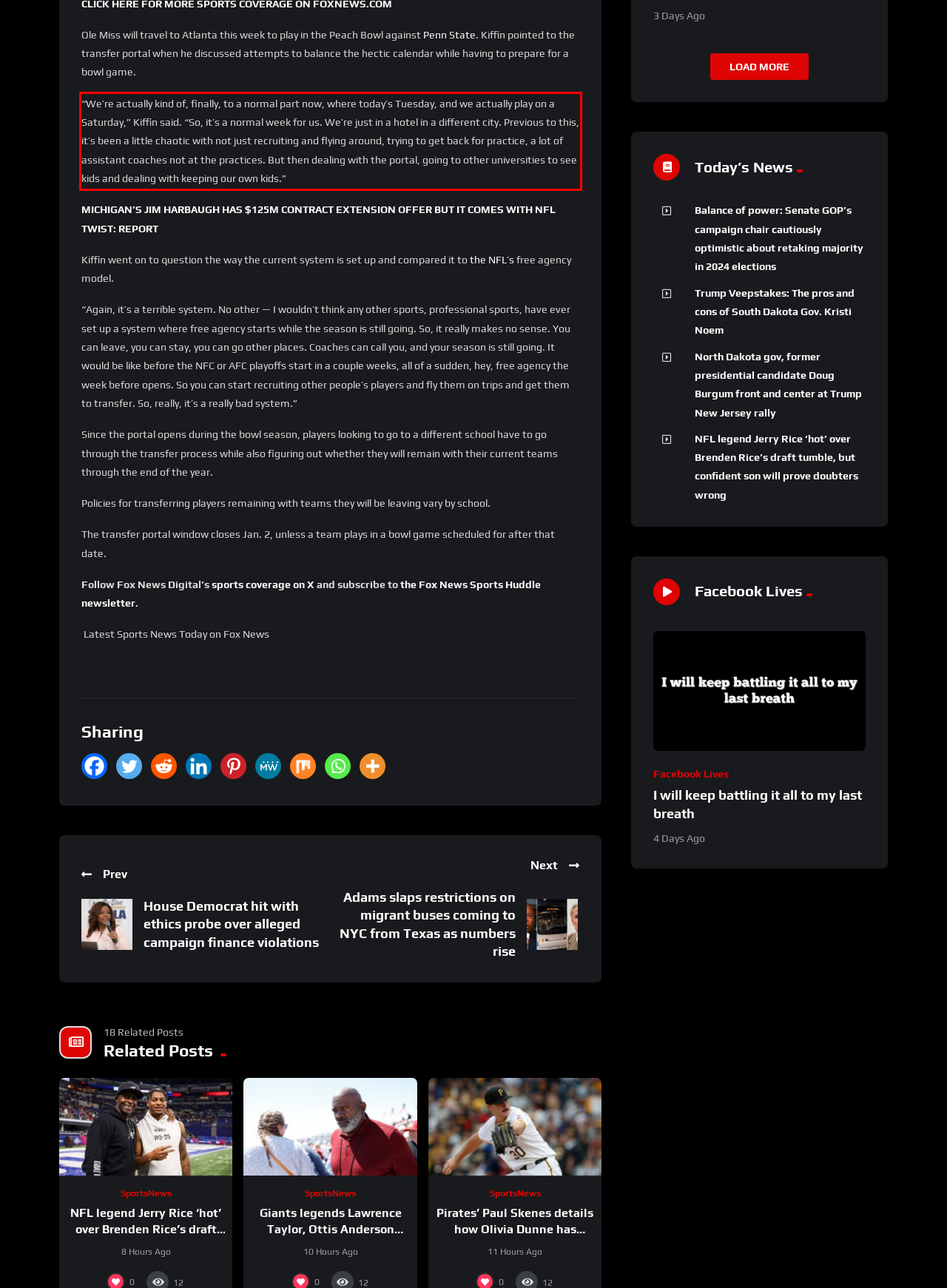Examine the screenshot of the webpage, locate the red bounding box, and perform OCR to extract the text contained within it.

“We’re actually kind of, finally, to a normal part now, where today’s Tuesday, and we actually play on a Saturday,” Kiffin said. “So, it’s a normal week for us. We’re just in a hotel in a different city. Previous to this, it’s been a little chaotic with not just recruiting and flying around, trying to get back for practice, a lot of assistant coaches not at the practices. But then dealing with the portal, going to other universities to see kids and dealing with keeping our own kids.”